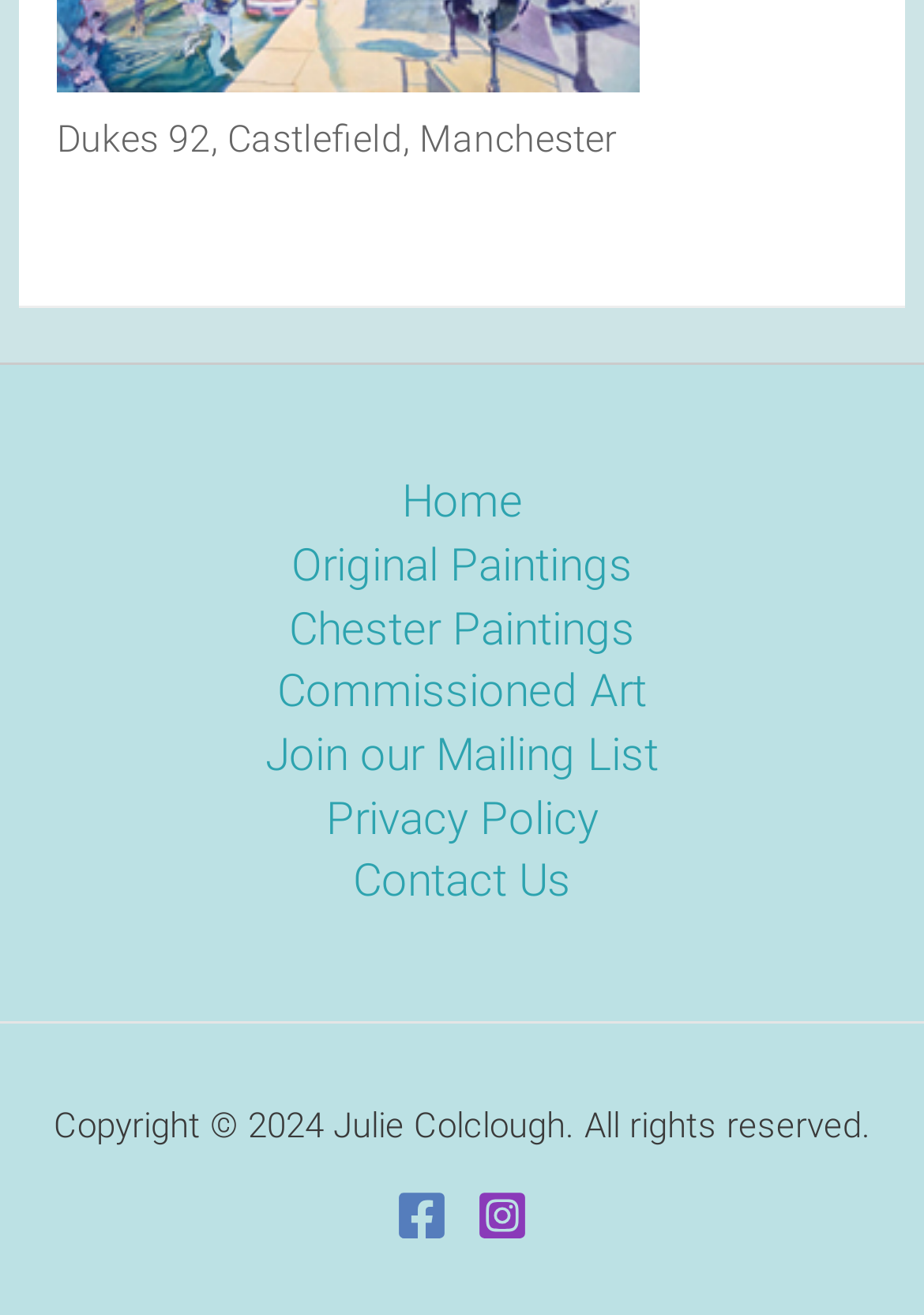Specify the bounding box coordinates for the region that must be clicked to perform the given instruction: "contact us".

[0.331, 0.647, 0.669, 0.695]